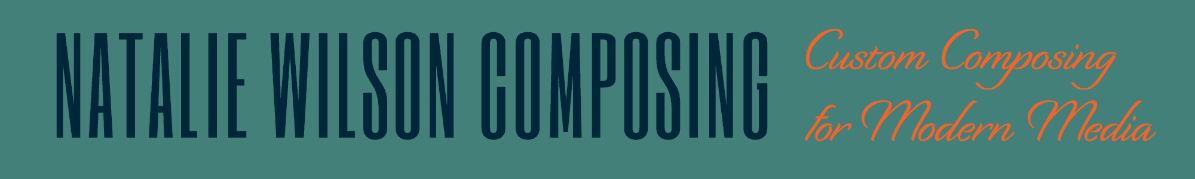Provide a short answer to the following question with just one word or phrase: What is the profession of Natalie Wilson?

Composer